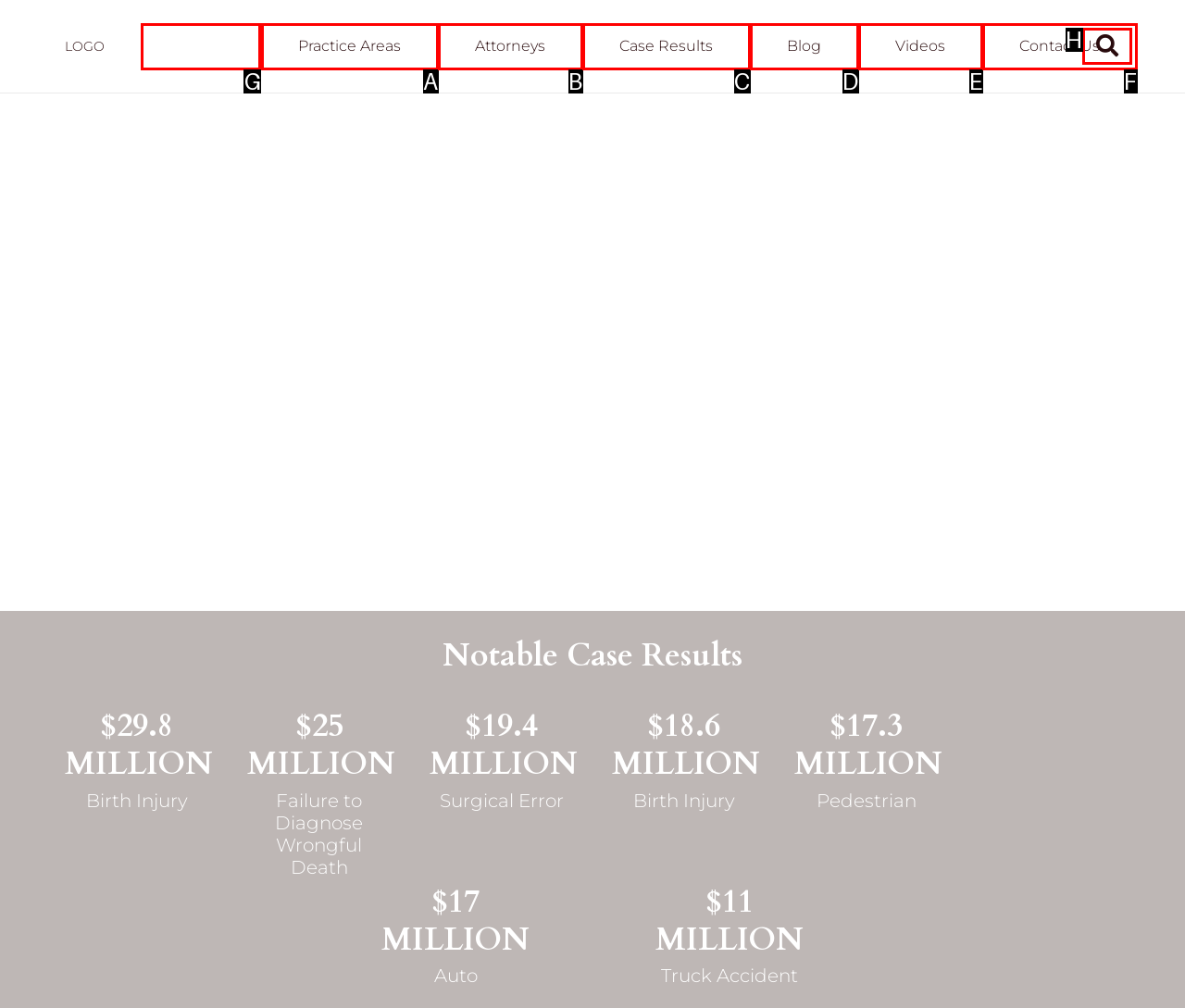To achieve the task: Click on the 'Home' link, indicate the letter of the correct choice from the provided options.

G